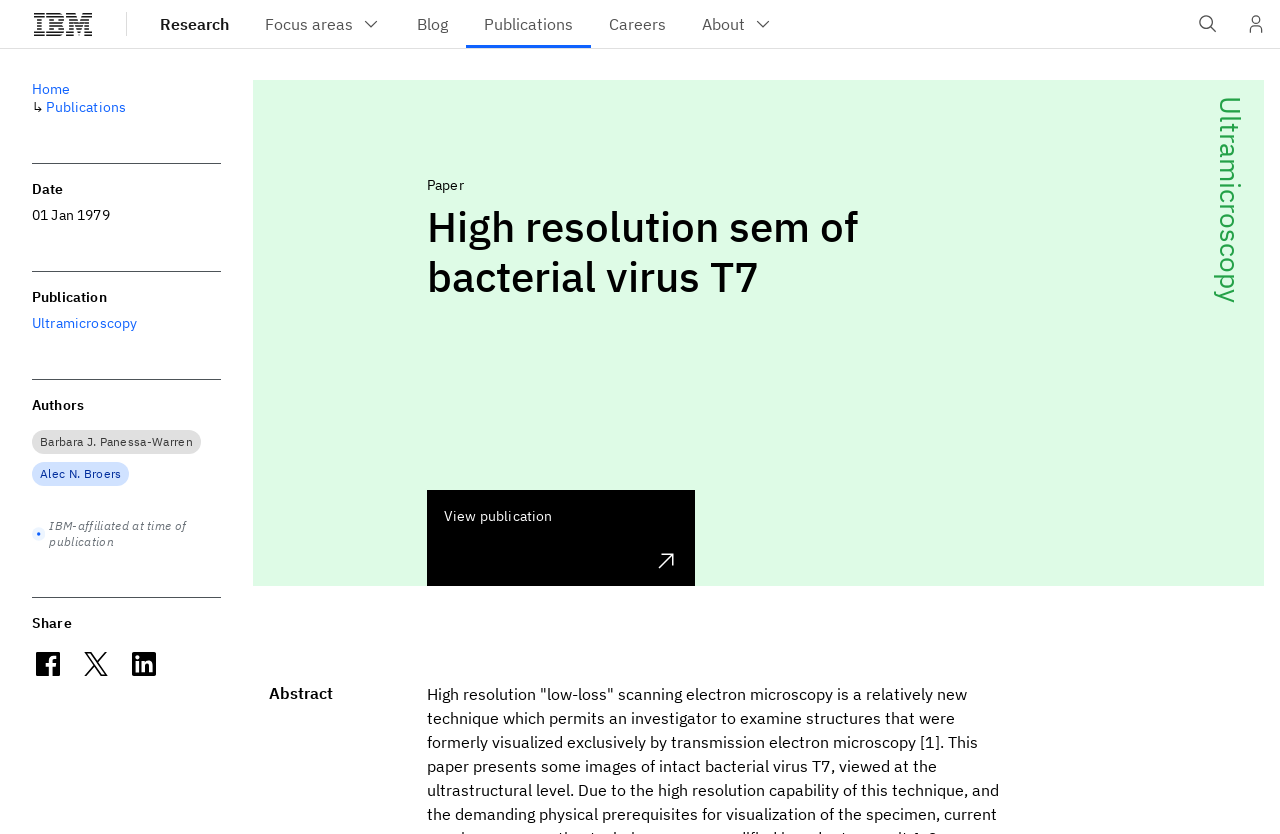Please identify the bounding box coordinates of the clickable area that will allow you to execute the instruction: "Click the IBM logo".

[0.027, 0.015, 0.072, 0.043]